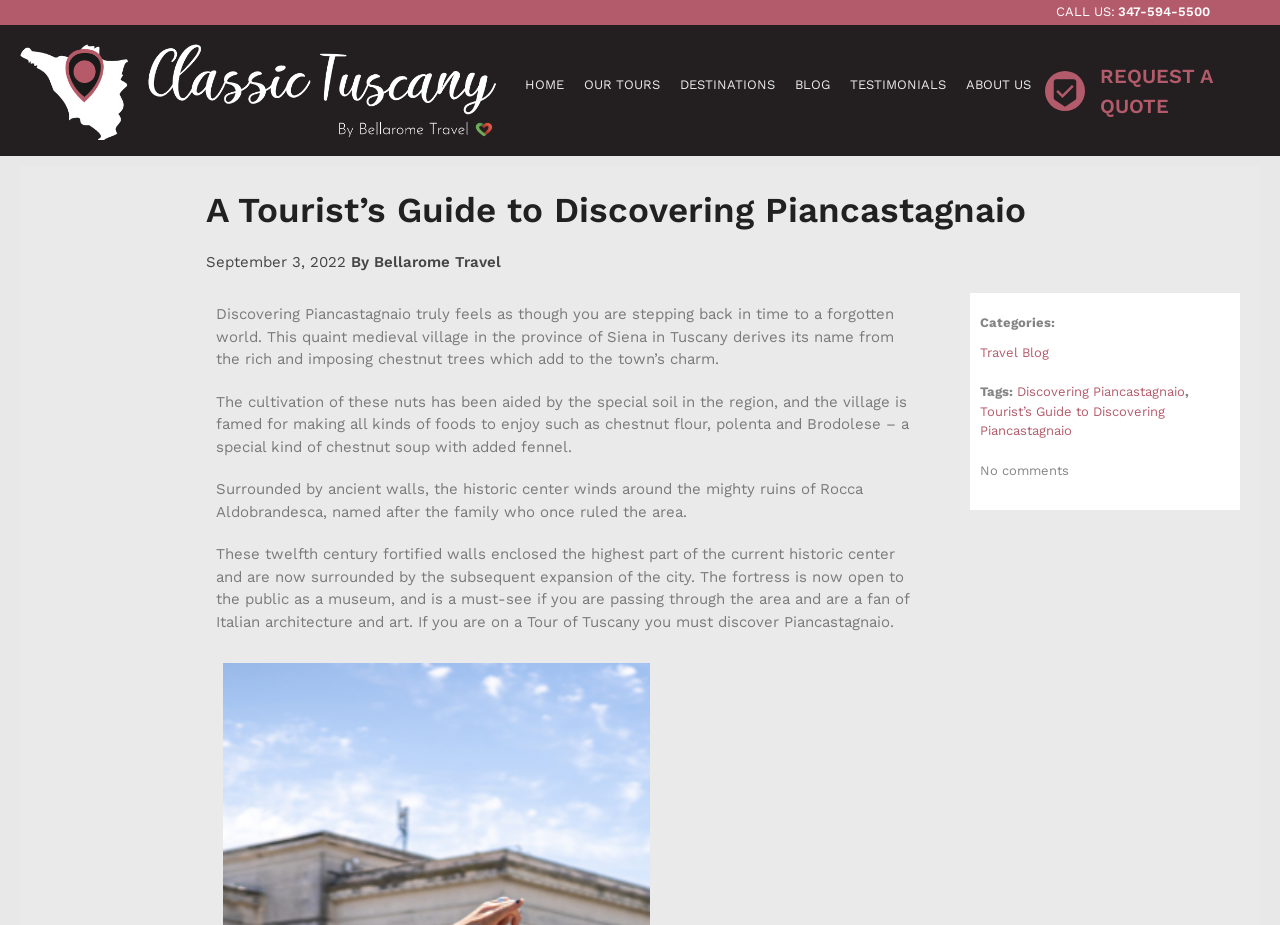Determine the bounding box coordinates of the region that needs to be clicked to achieve the task: "Request a quote".

[0.859, 0.065, 0.984, 0.13]